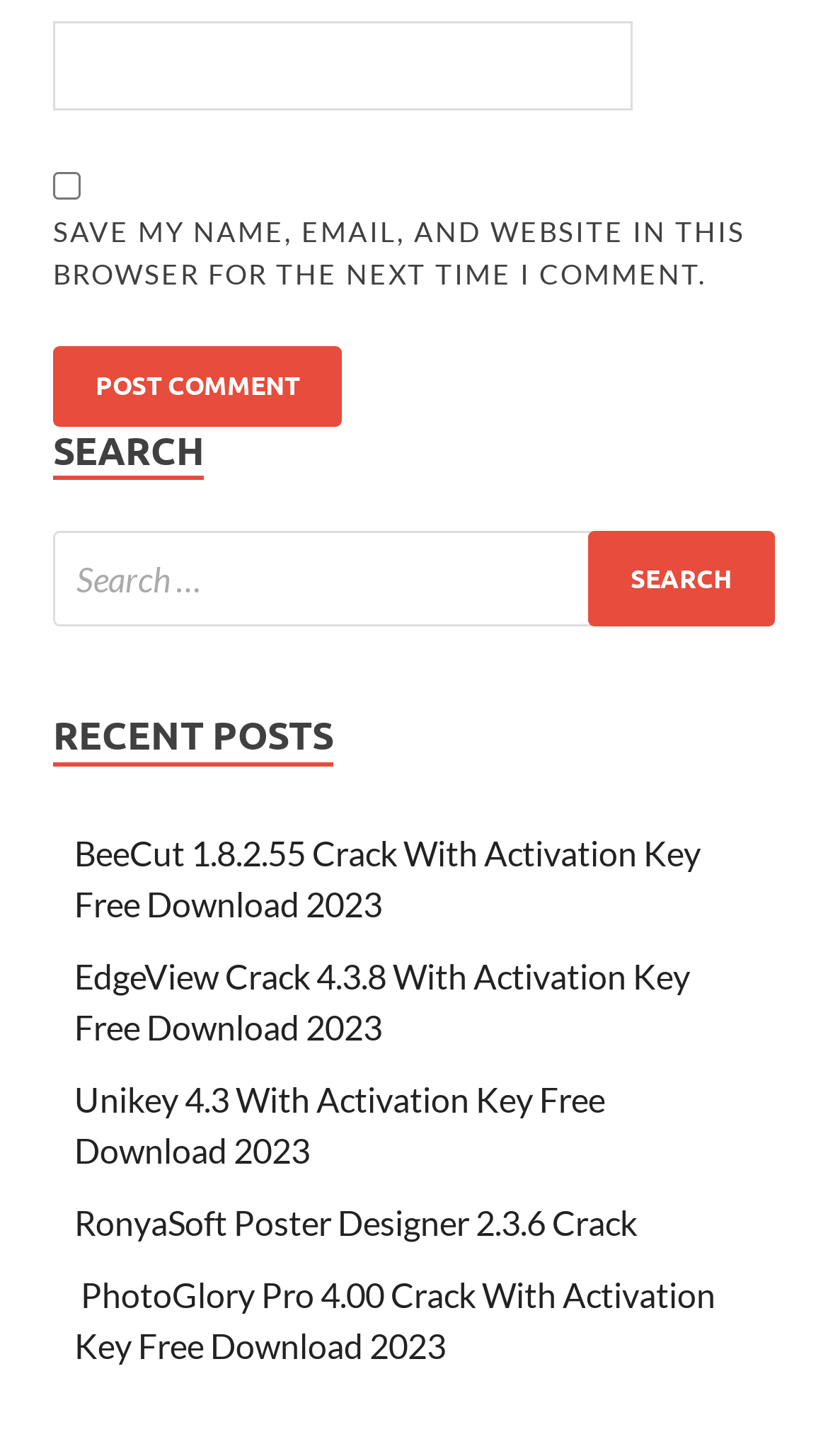Indicate the bounding box coordinates of the element that must be clicked to execute the instruction: "download BeeCut 1.8.2.55 Crack". The coordinates should be given as four float numbers between 0 and 1, i.e., [left, top, right, bottom].

[0.09, 0.571, 0.634, 0.634]